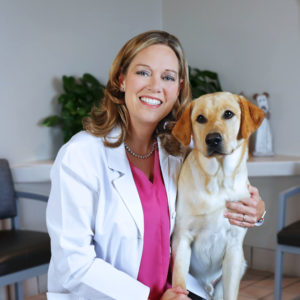Compose an extensive description of the image.

In this warm and inviting image, Dr. Tricia Latimer, a dedicated veterinarian at Walnut Creek Animal Clinic, is seen sharing a moment with a friendly Labrador Retriever. Dr. Latimer, dressed in a professional white coat over a vibrant pink top, radiates a sense of compassion and care as she smiles warmly at the camera. The dog, sitting comfortably by her side, appears relaxed and content, emphasizing the nurturing environment of the clinic. Behind them, subtle hints of the clinic's interior, including plants and furnishings, contribute to the atmosphere of safety and comfort that patients and their owners experience during their visits. This image beautifully encapsulates Dr. Latimer’s commitment to animal care and her passion for building trusting relationships with her patients.